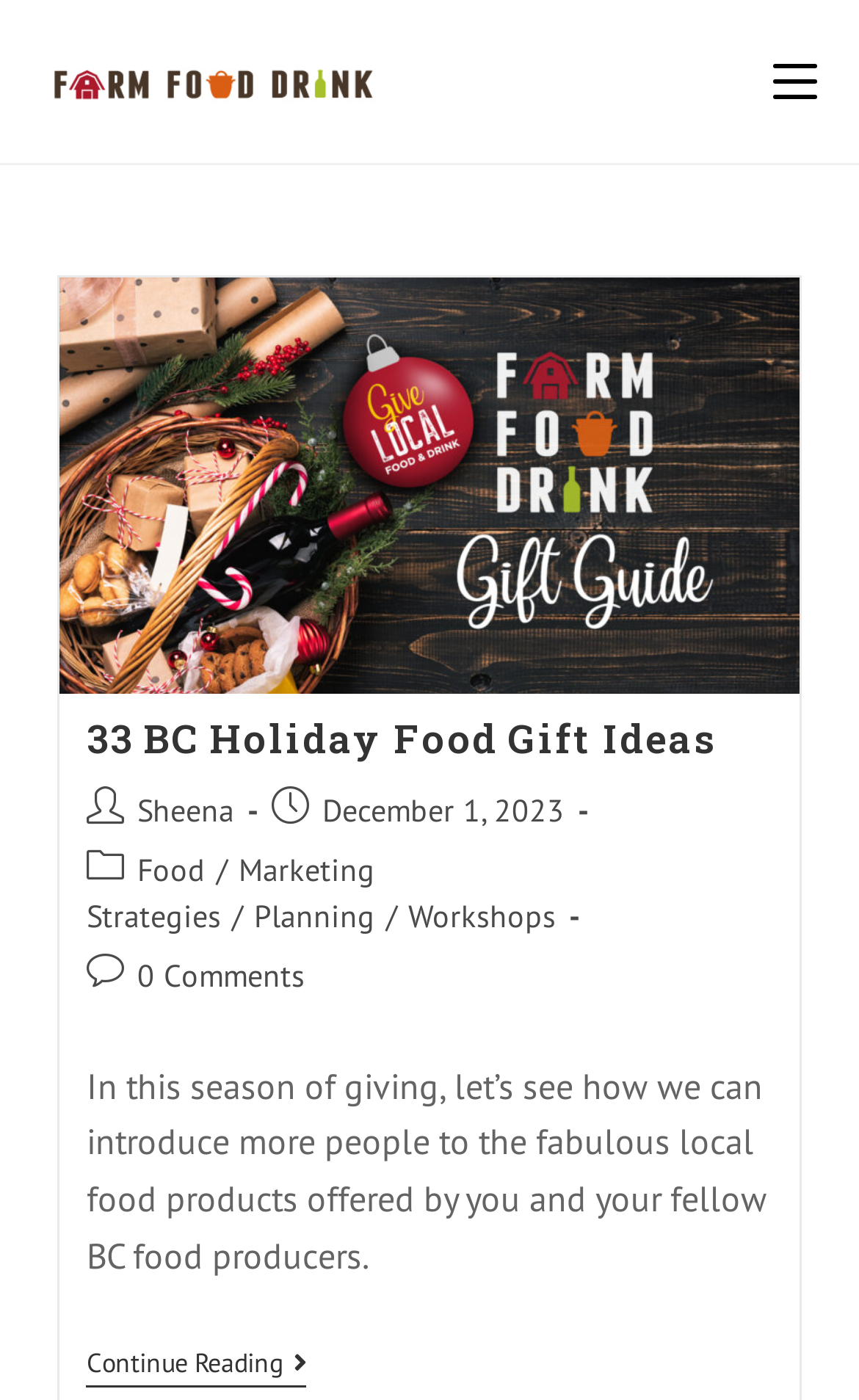Please reply to the following question using a single word or phrase: 
What is the name of the website?

Farm Food Drink